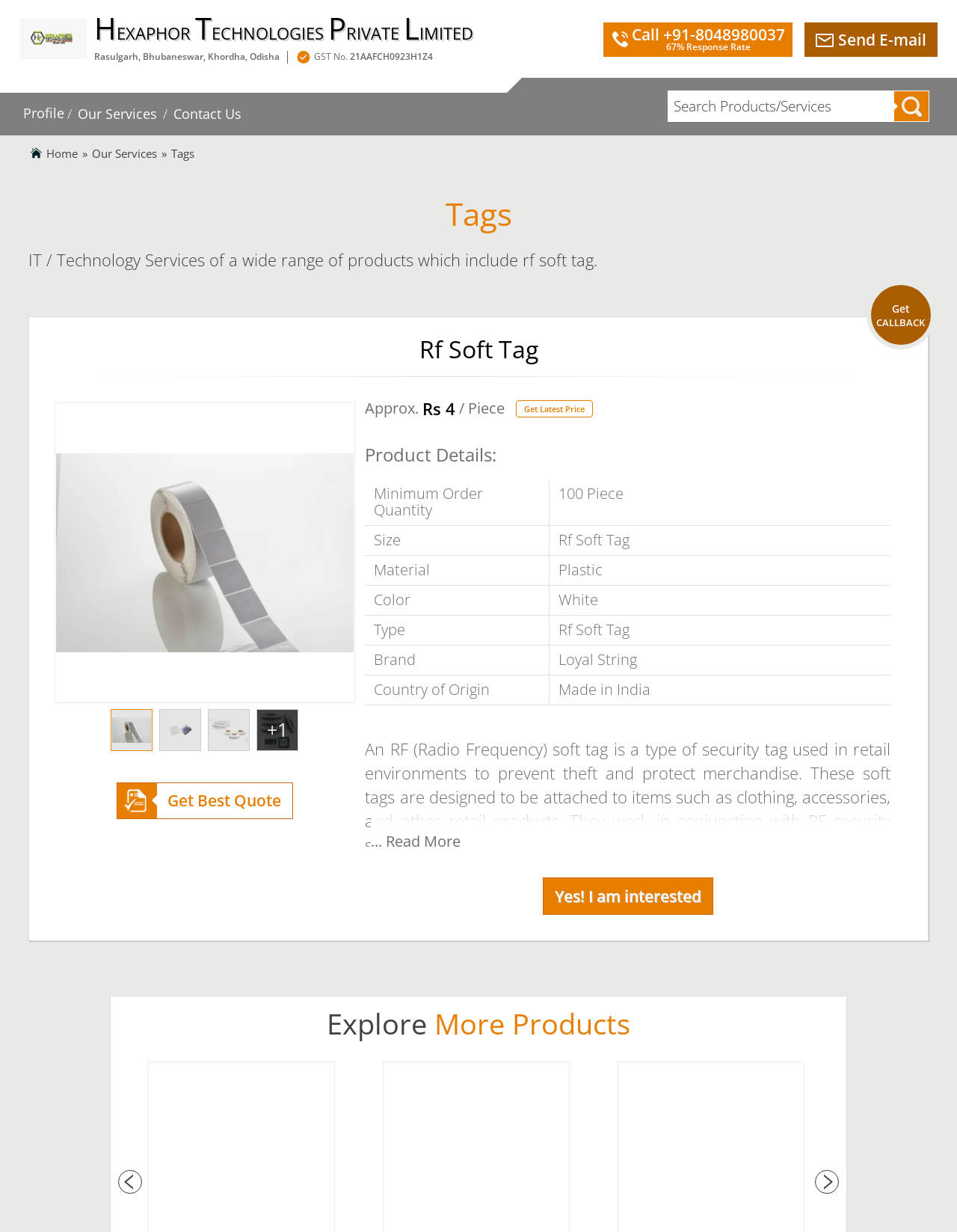Find and specify the bounding box coordinates that correspond to the clickable region for the instruction: "Search for products or services".

[0.697, 0.073, 0.971, 0.099]